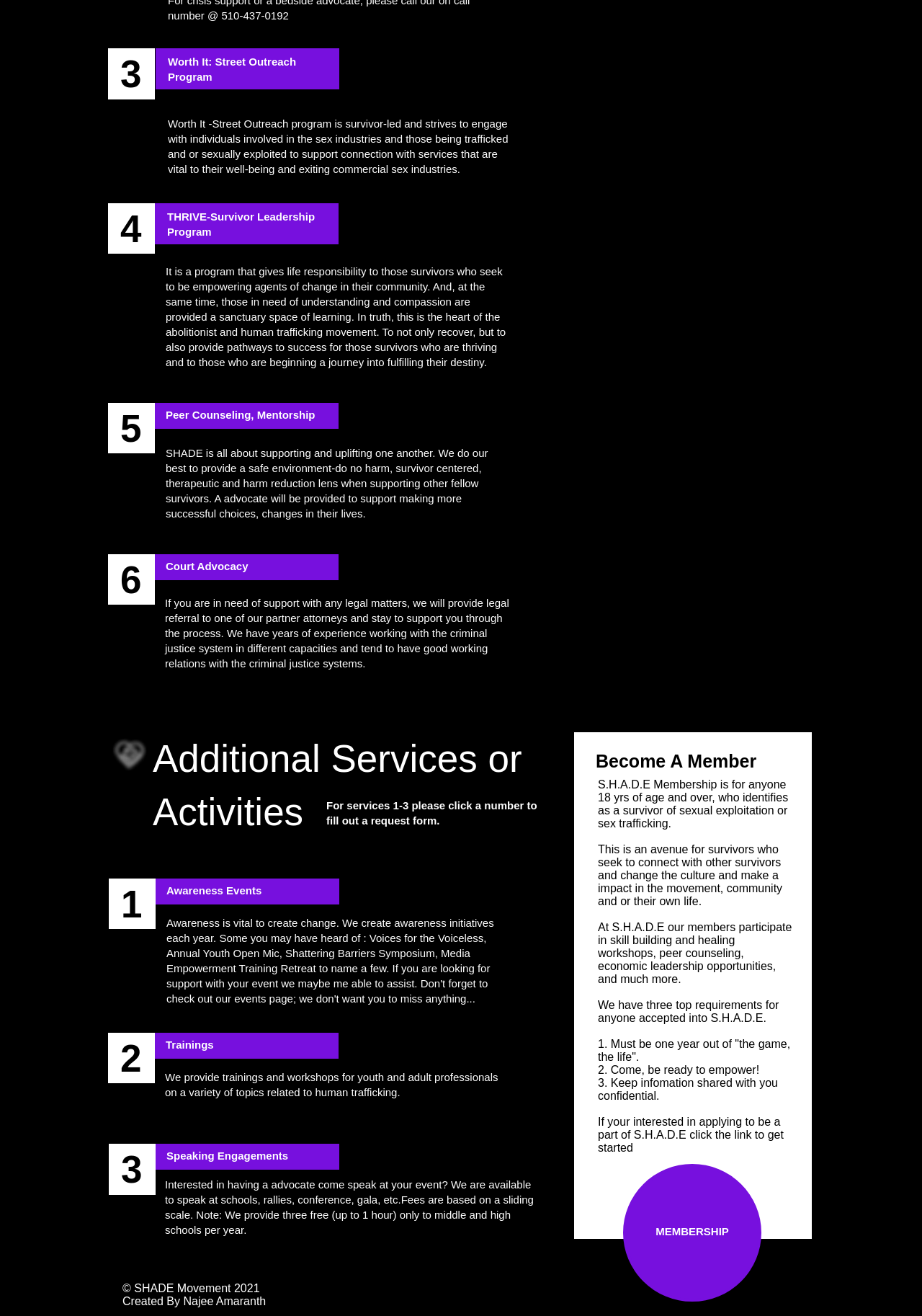Please examine the image and answer the question with a detailed explanation:
What is the purpose of the Awareness Events?

The Awareness Events are initiatives created to raise awareness about human trafficking, with events such as Voices for the Voiceless, Annual Youth Open Mic, Shattering Barriers Symposium, and Media Empowerment Training Retreat, aiming to create change and support individuals in need.